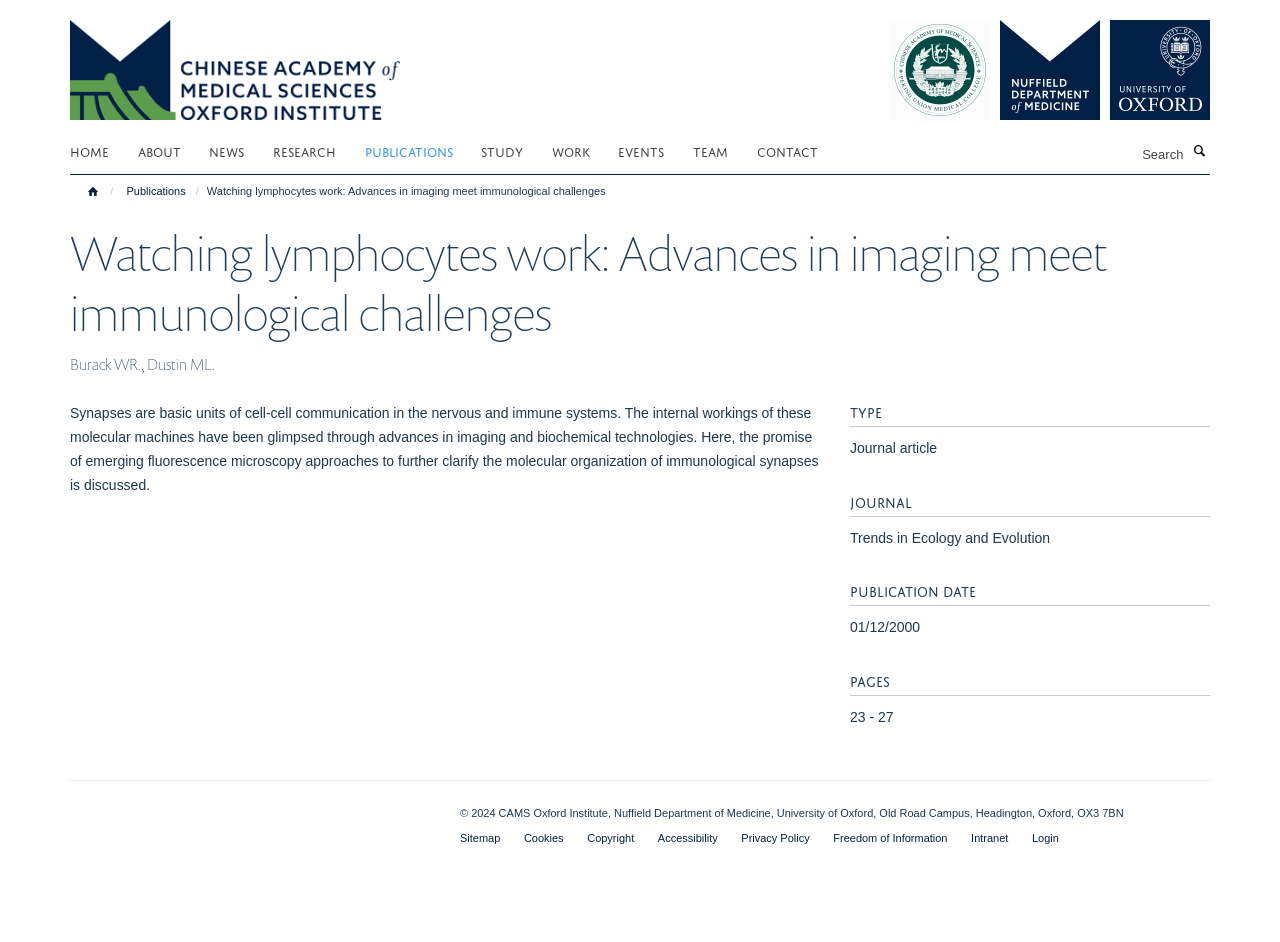Please identify the bounding box coordinates of the area I need to click to accomplish the following instruction: "Go to the home page".

[0.055, 0.144, 0.105, 0.176]